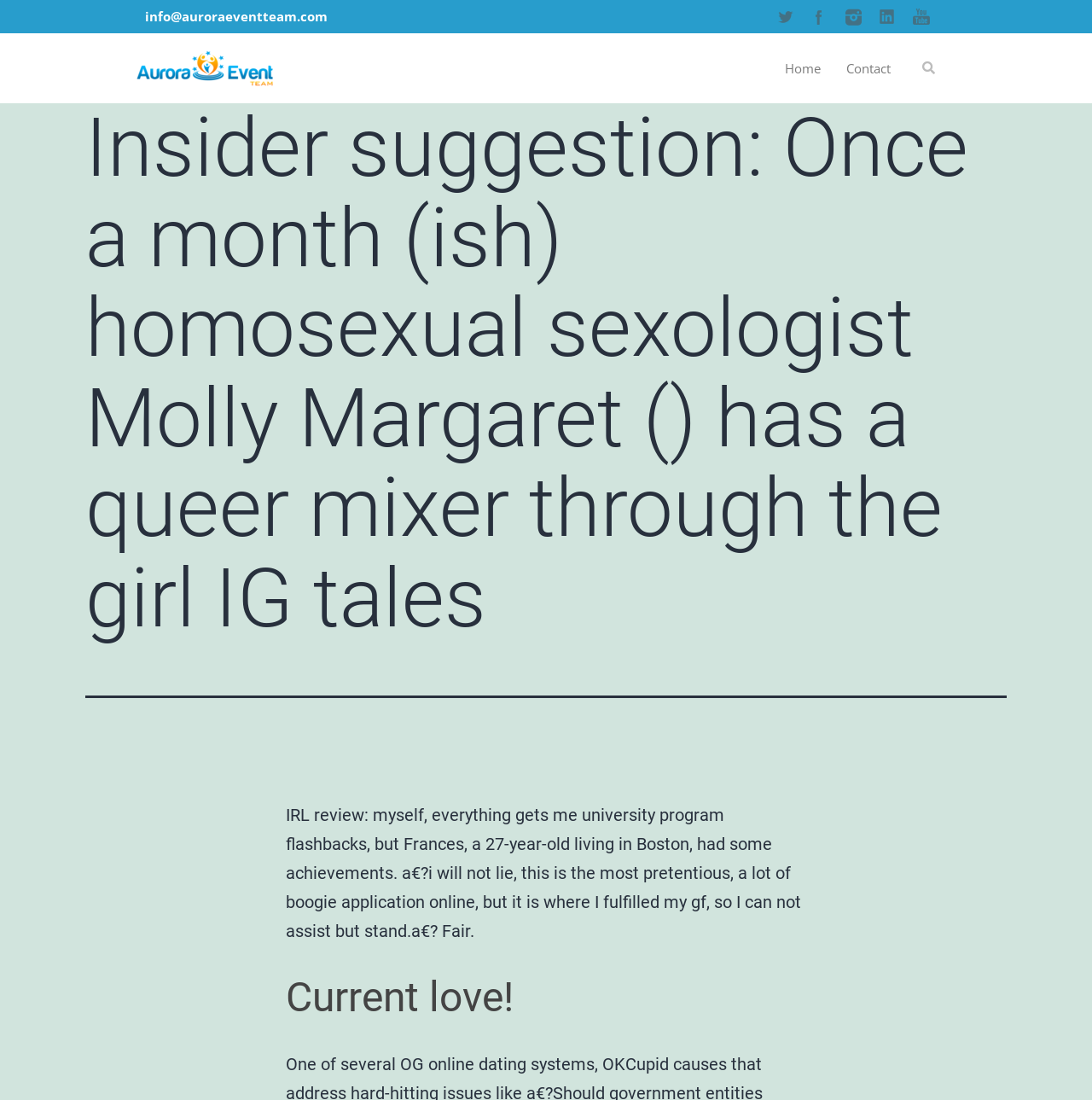Using the provided description LinkedIn, find the bounding box coordinates for the UI element. Provide the coordinates in (top-left x, top-left y, bottom-right x, bottom-right y) format, ensuring all values are between 0 and 1.

[0.797, 0.0, 0.828, 0.031]